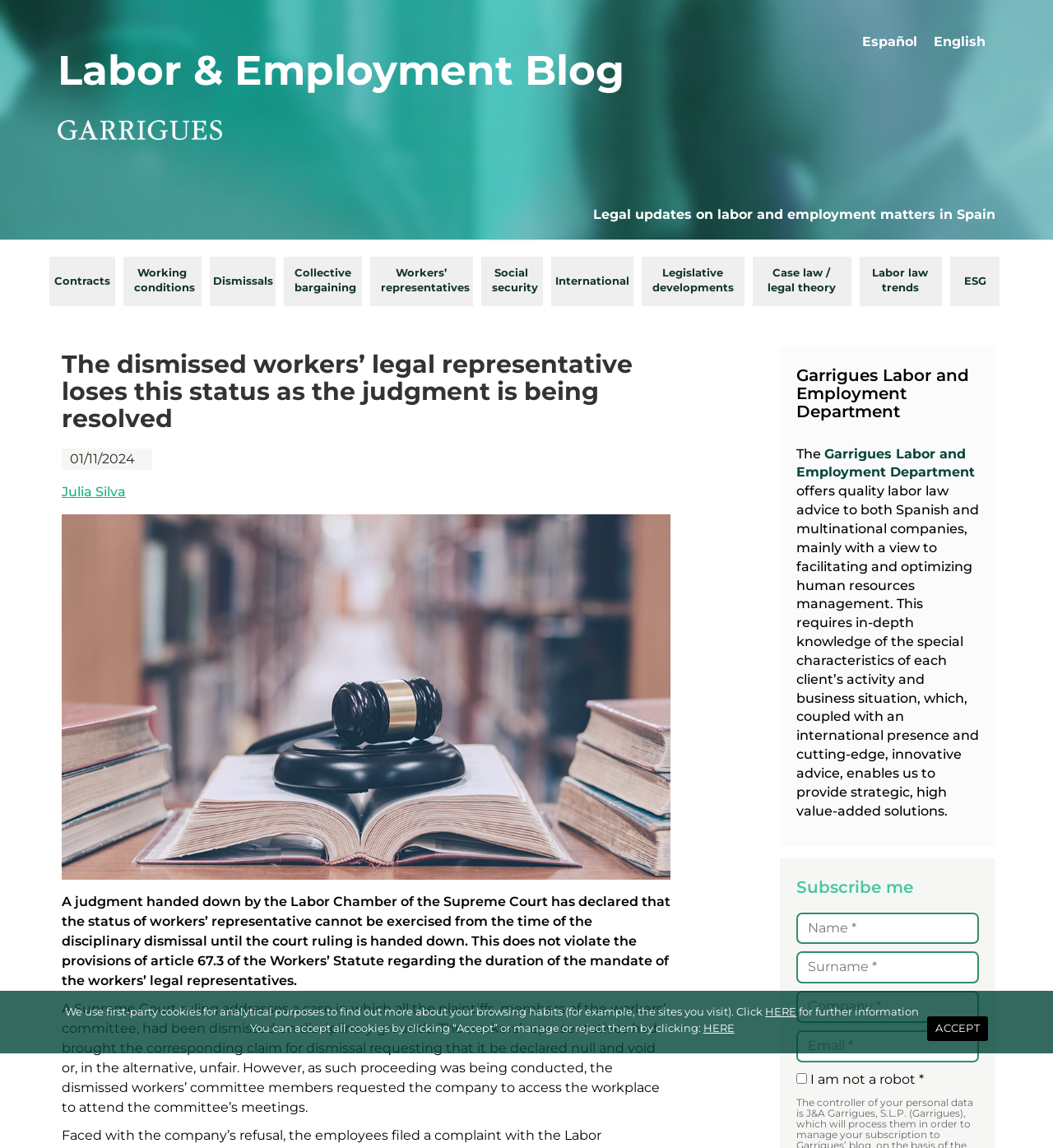What is the name of the law firm?
Please provide a detailed and thorough answer to the question.

The name of the law firm is Garrigues, which is mentioned in the heading 'Garrigues Labor and Employment Department' and also in the link 'Garrigues Labor and Employment Department'.